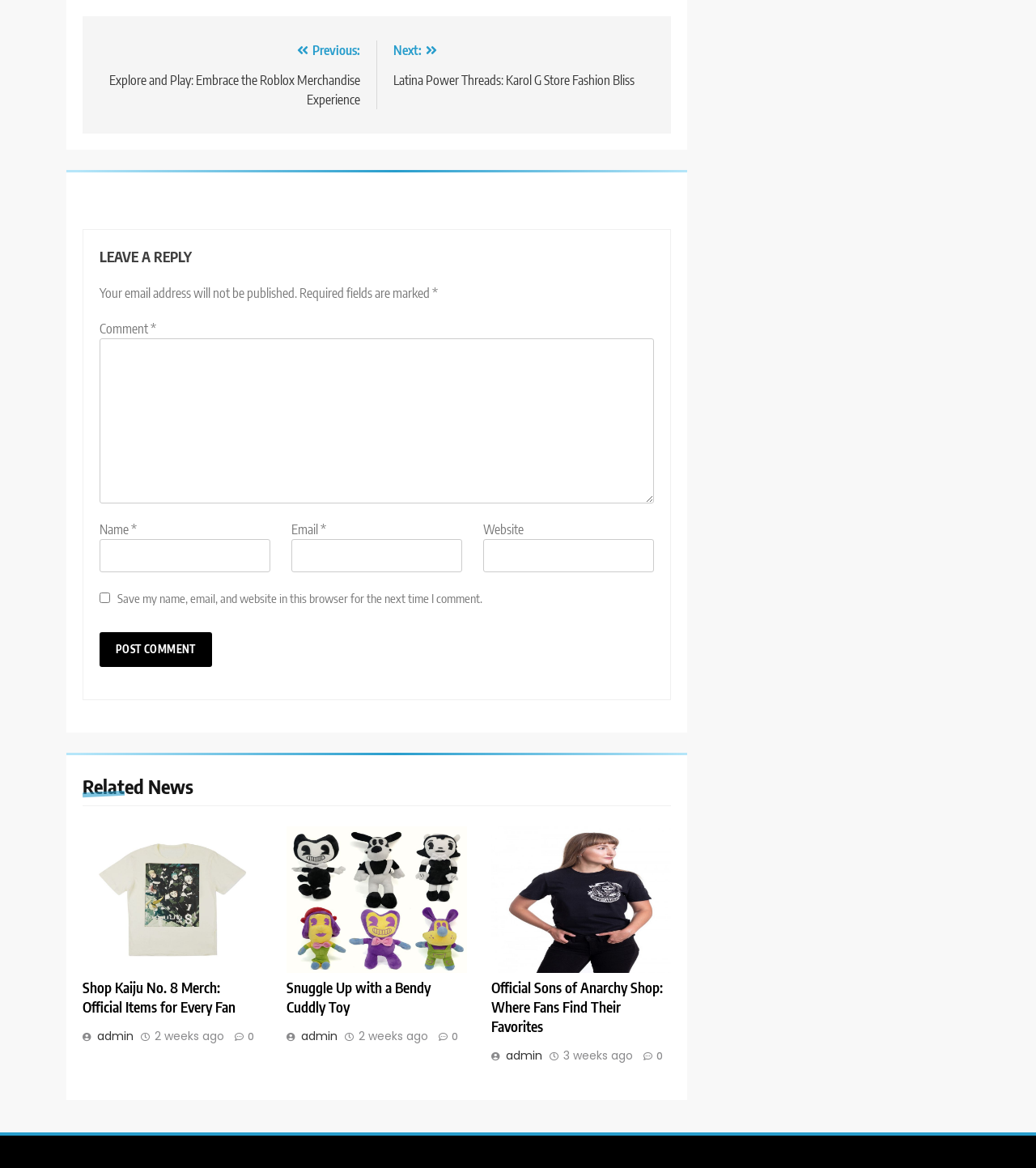Given the element description, predict the bounding box coordinates in the format (top-left x, top-left y, bottom-right x, bottom-right y). Make sure all values are between 0 and 1. Here is the element description: parent_node: Email * aria-describedby="email-notes" name="email"

[0.281, 0.462, 0.446, 0.49]